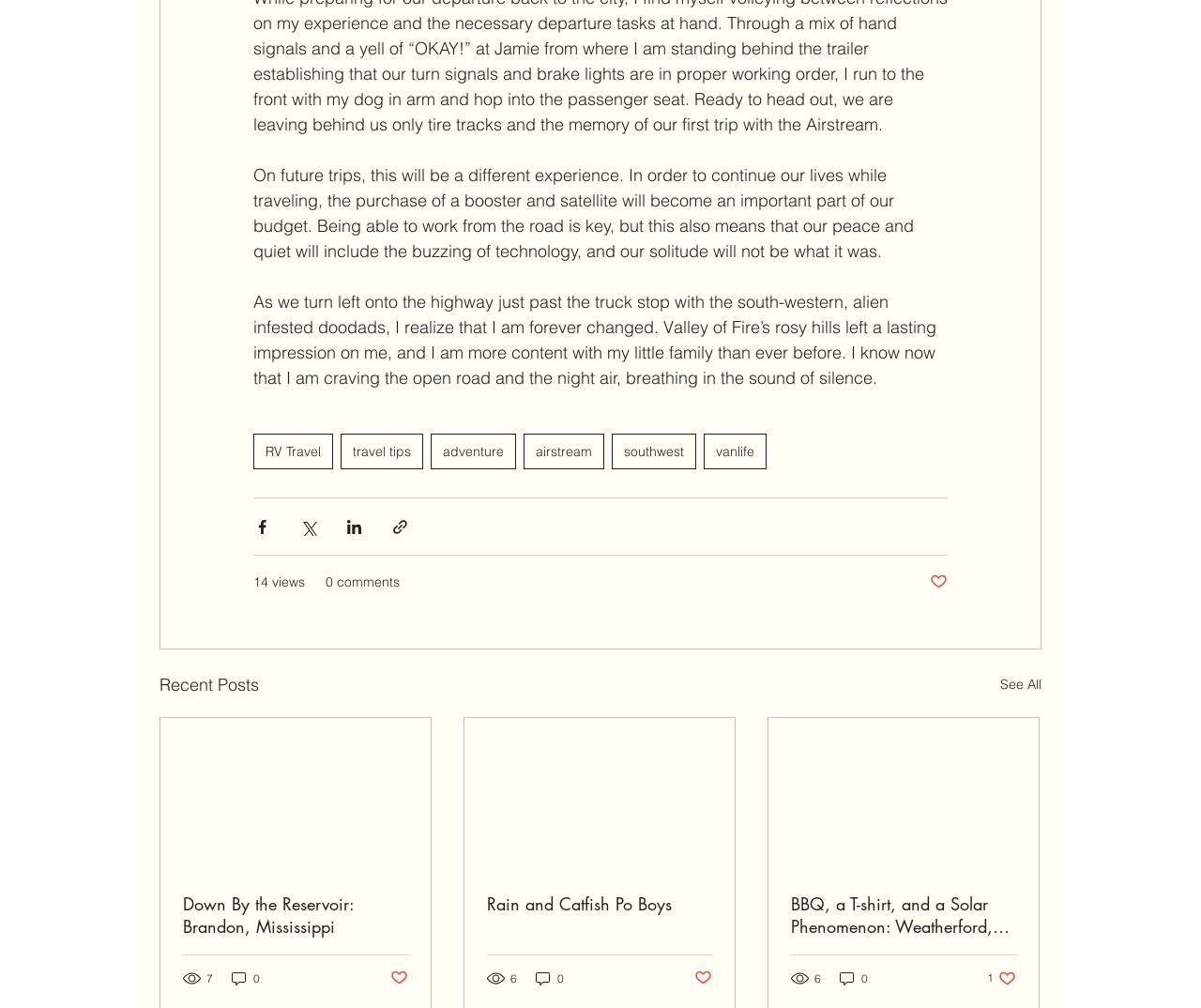Please determine the bounding box coordinates of the area that needs to be clicked to complete this task: 'View the 'Down By the Reservoir: Brandon, Mississippi' post'. The coordinates must be four float numbers between 0 and 1, formatted as [left, top, right, bottom].

[0.152, 0.886, 0.34, 0.93]